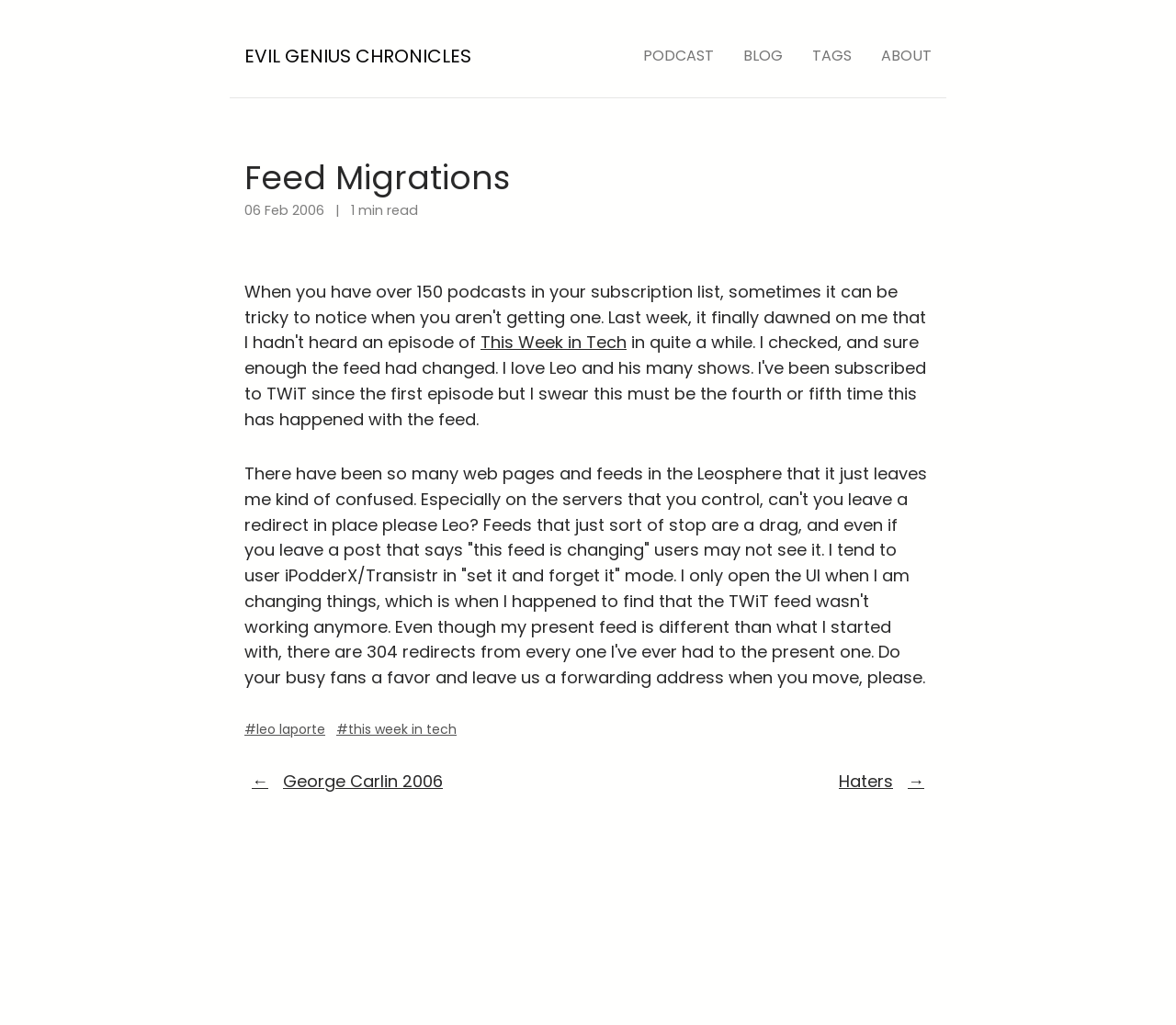Provide an in-depth caption for the elements present on the webpage.

The webpage is titled "Feed Migrations | Evil Genius Chronicles" and has a prominent heading "EVIL GENIUS CHRONICLES" at the top left corner. Below this heading, there are four links: "PODCAST", "BLOG", "TAGS", and "ABOUT", aligned horizontally and centered at the top of the page.

The main content of the page is an article with a heading "Feed Migrations" followed by a timestamp "06 Feb 2006" and a duration "1 min read". The article's main text discusses the issue of feed migrations and the importance of leaving redirects in place when changing feed URLs. The text is divided into paragraphs and includes links to other pages, such as "This Week in Tech" and tags like "#leo laporte" and "#this week in tech".

At the bottom of the page, there are two links: "← George Carlin 2006" on the left and "Haters →" on the right, which appear to be navigation links to previous and next articles. Overall, the page has a simple layout with a focus on the main article content.